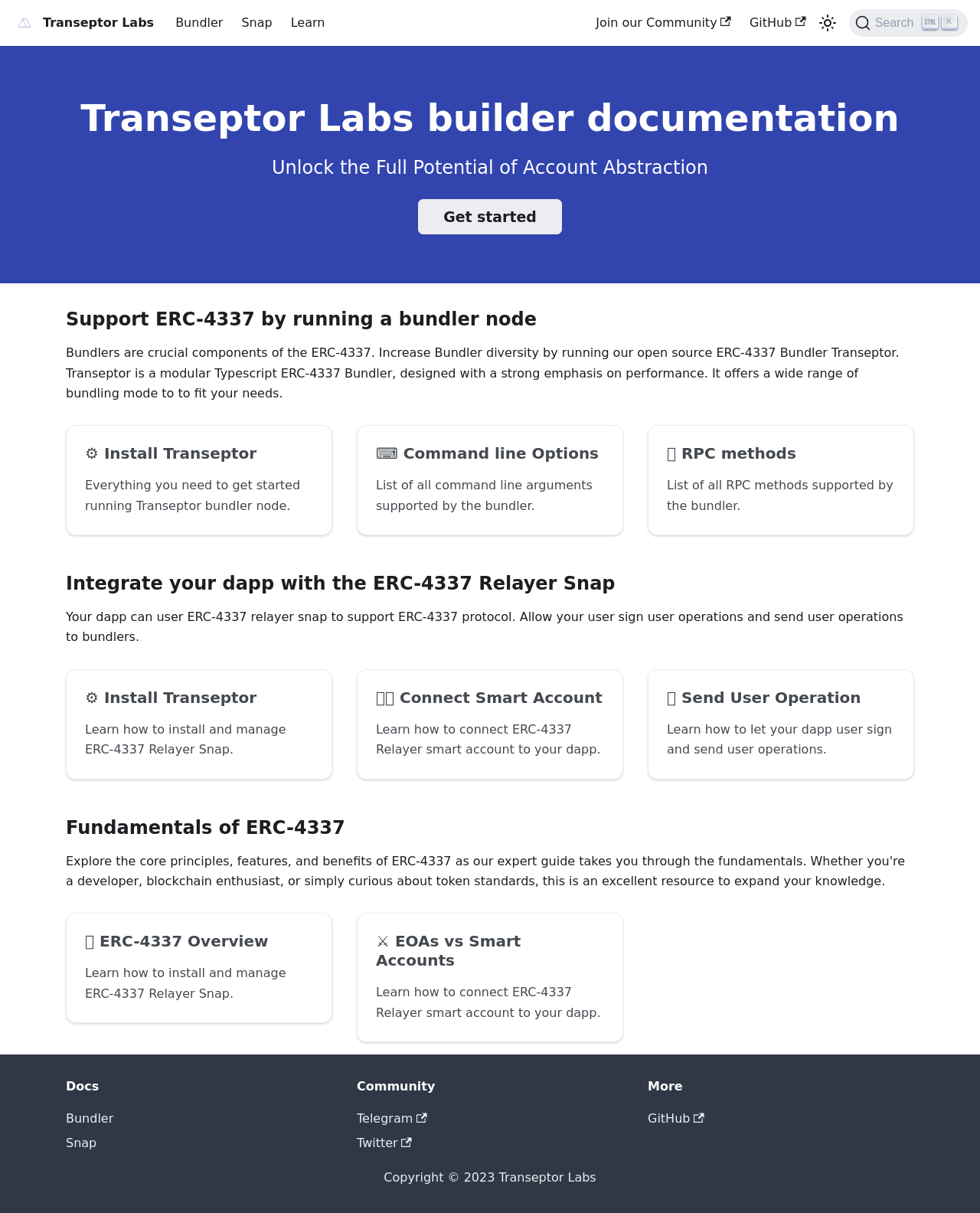Locate and extract the text of the main heading on the webpage.

Transeptor Labs builder documentation